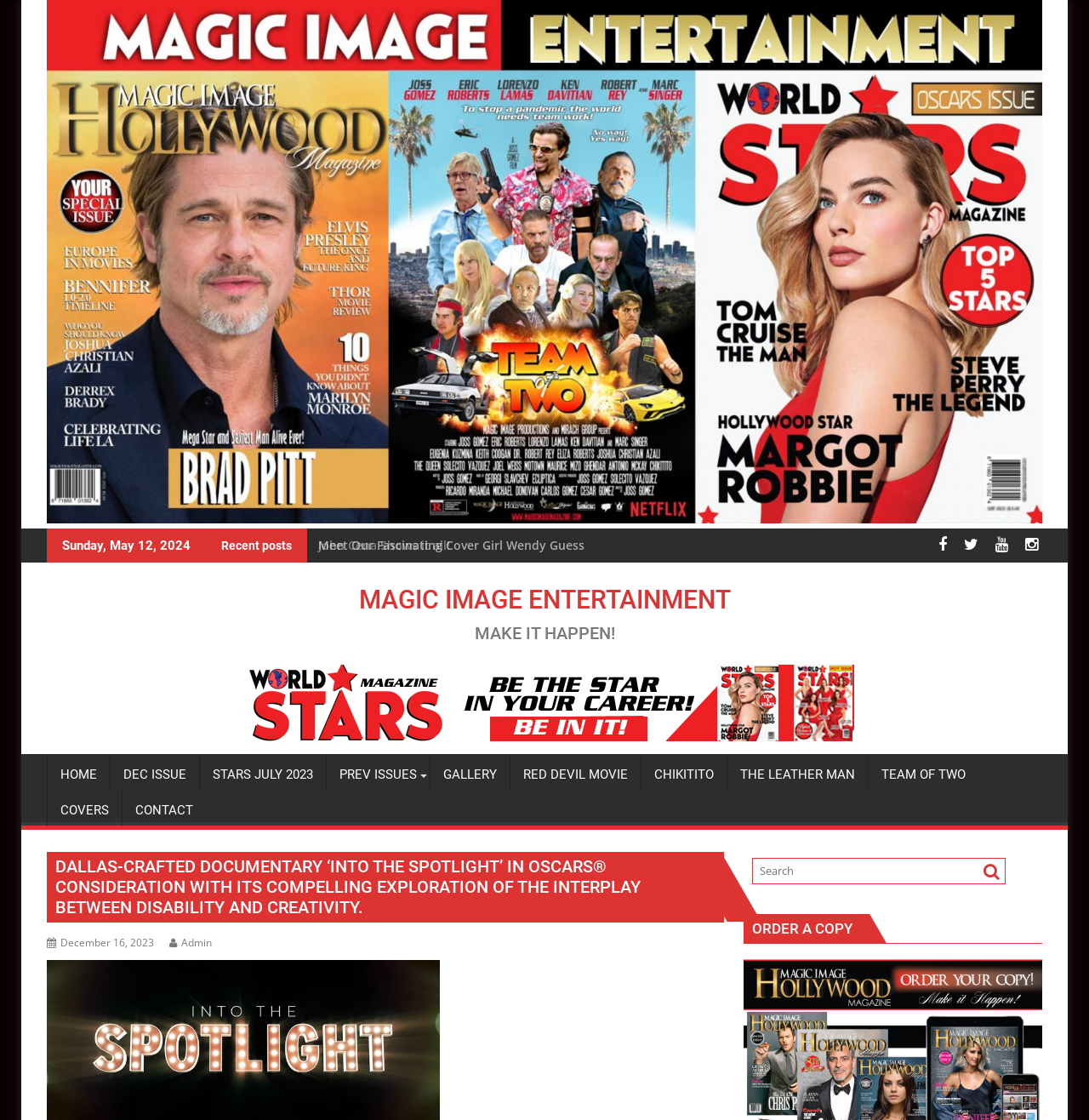Could you indicate the bounding box coordinates of the region to click in order to complete this instruction: "Click the 'MAGIC IMAGE ENTERTAINMENT' link".

[0.043, 0.456, 0.957, 0.471]